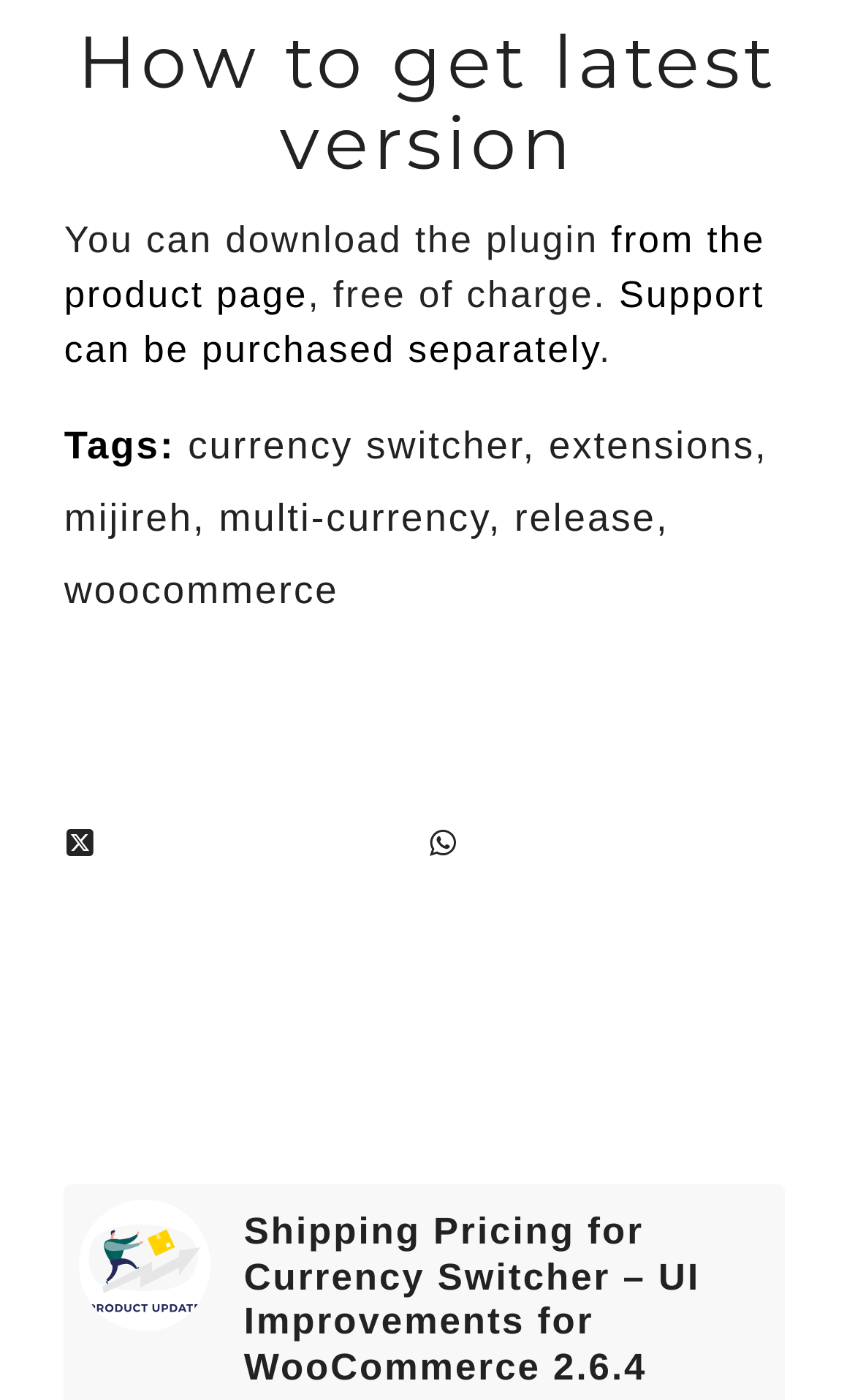What type of content is presented in the 'YOU MIGHT ALSO LIKE' section?
From the image, provide a succinct answer in one word or a short phrase.

Image